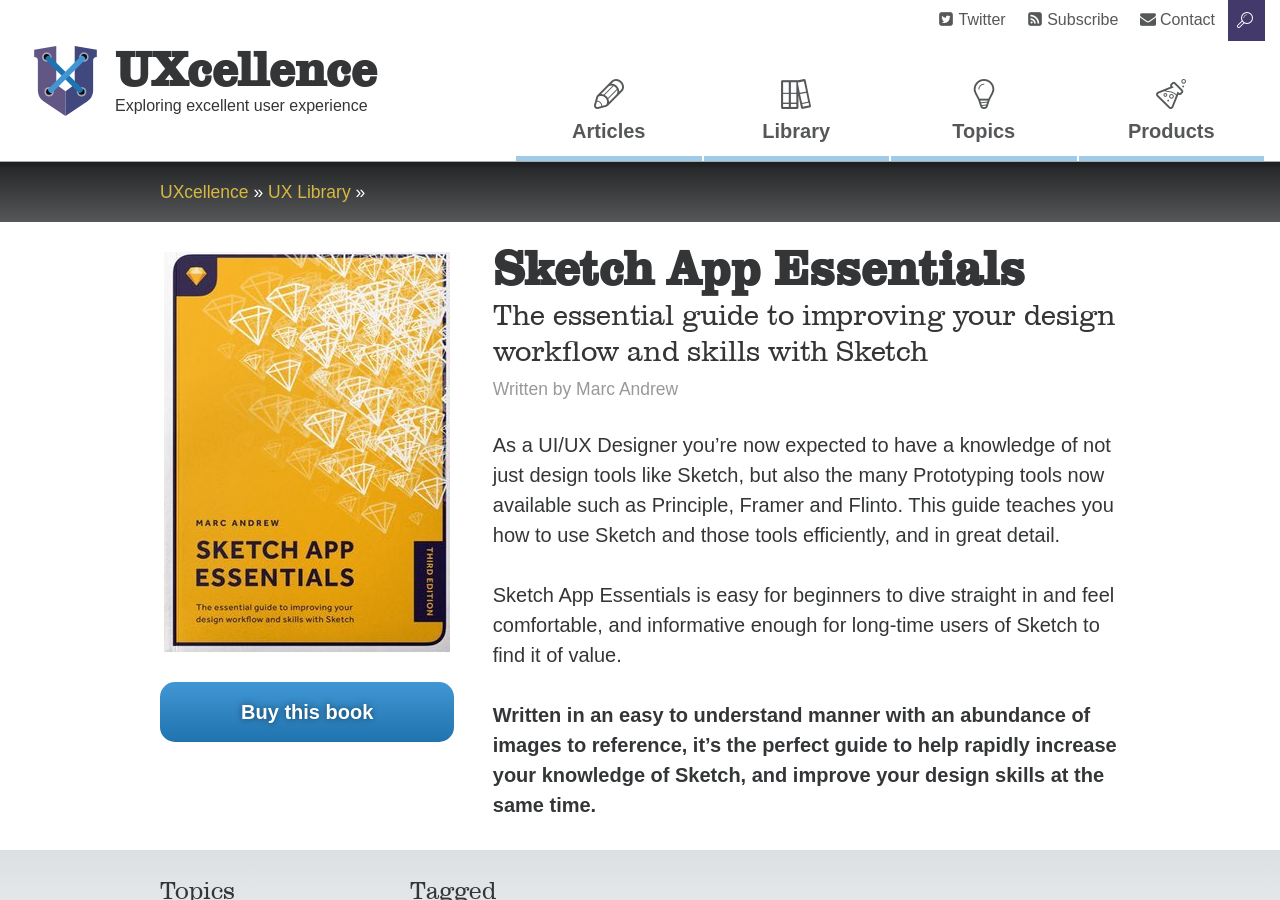Identify the headline of the webpage and generate its text content.

UXcellence
Exploring excellent user experience